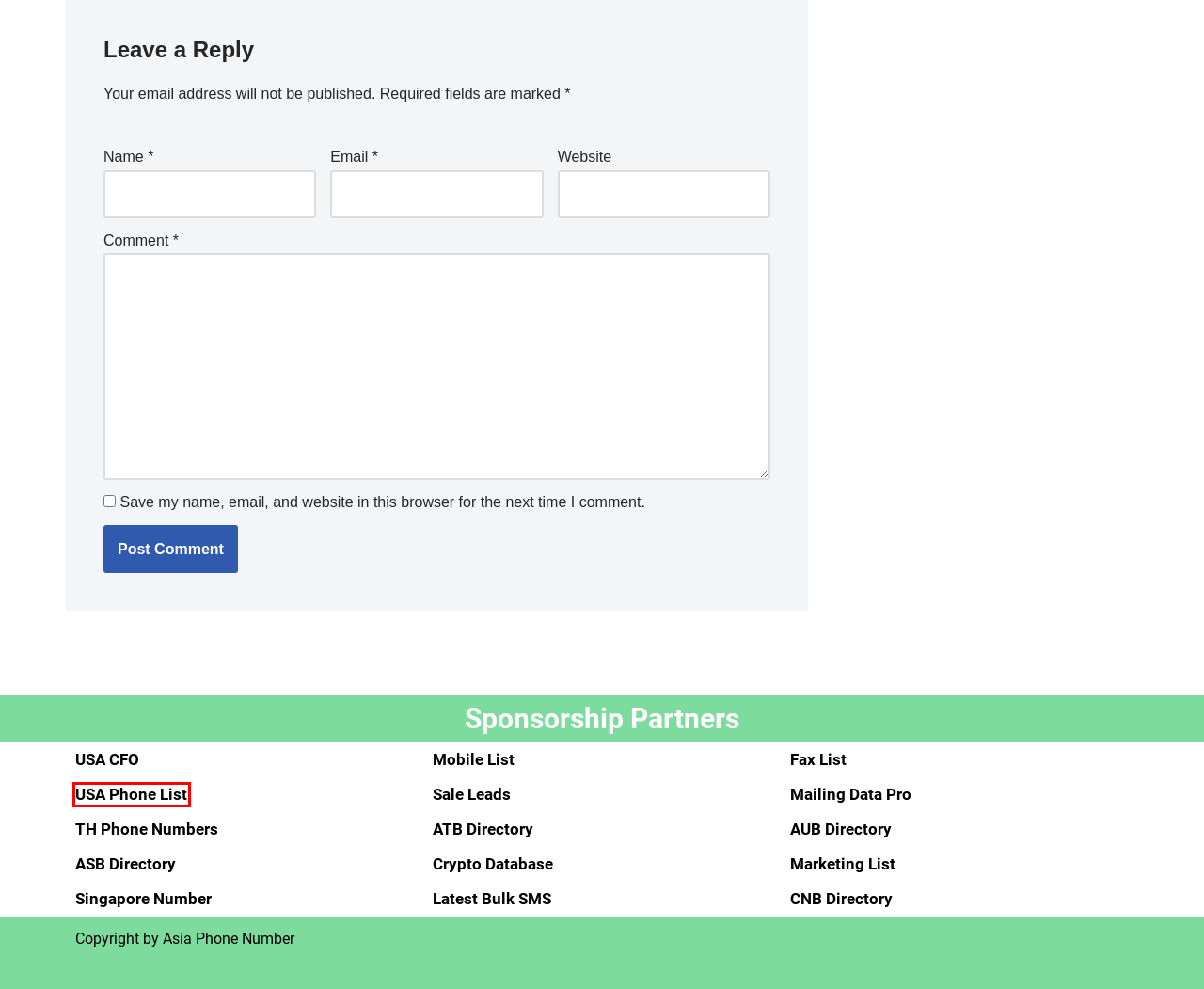You have a screenshot of a webpage with an element surrounded by a red bounding box. Choose the webpage description that best describes the new page after clicking the element inside the red bounding box. Here are the candidates:
A. Mobile List - Mobile List
B. TH Phone Numbers - TH Phone Numbers
C. Singapore Number - Singapore Number
D. Marketing List - Marketing List
E. Mailing Data Pro - Mailing Data Pro
F. Latest Bulk SMS | Latest Bulk SMS
G. USA Phone List - USA Phone List
H. CNB Directory - CNB Directory

G